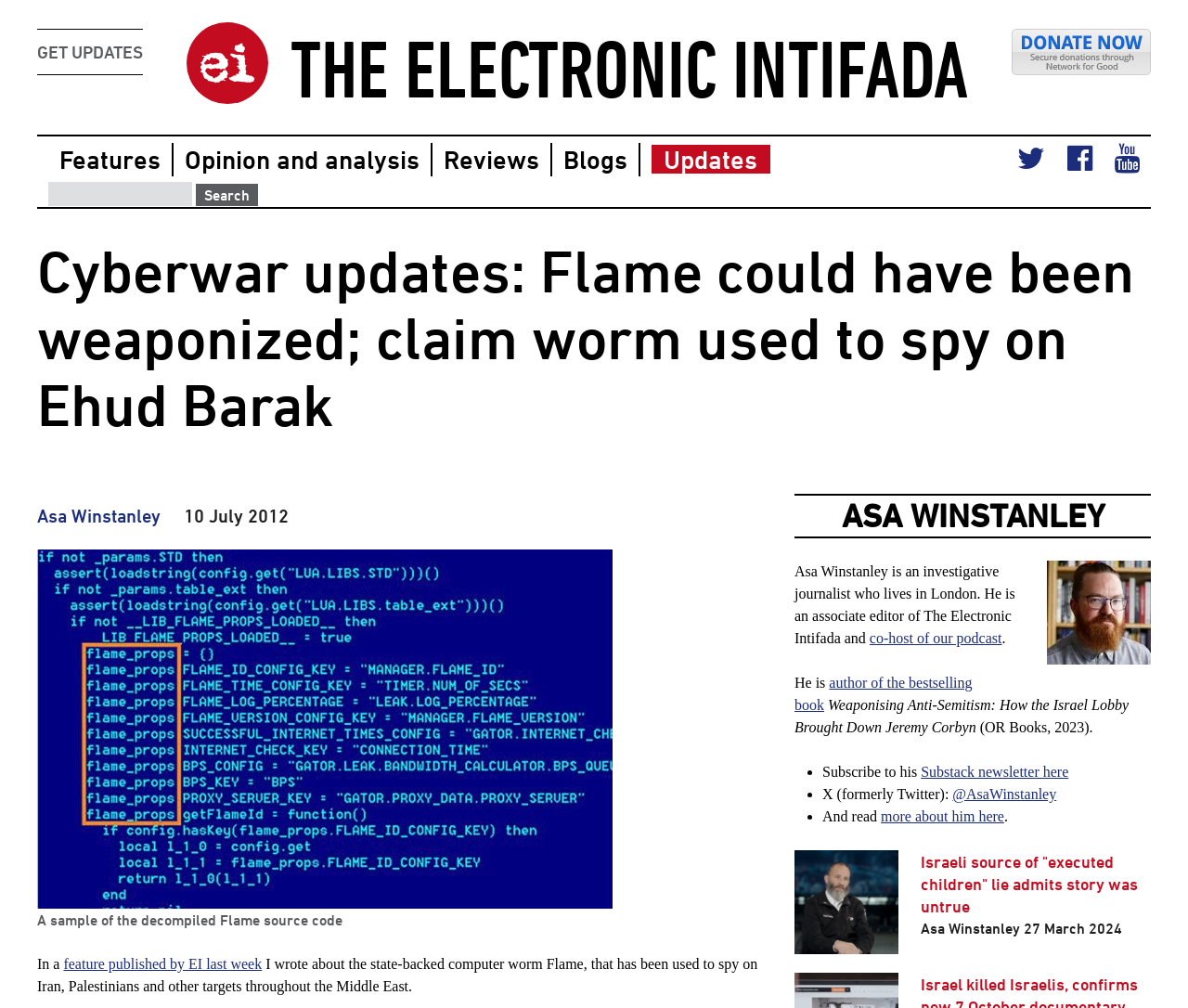Determine the bounding box coordinates of the clickable region to carry out the instruction: "Subscribe to Asa Winstanley's Substack newsletter".

[0.775, 0.758, 0.899, 0.773]